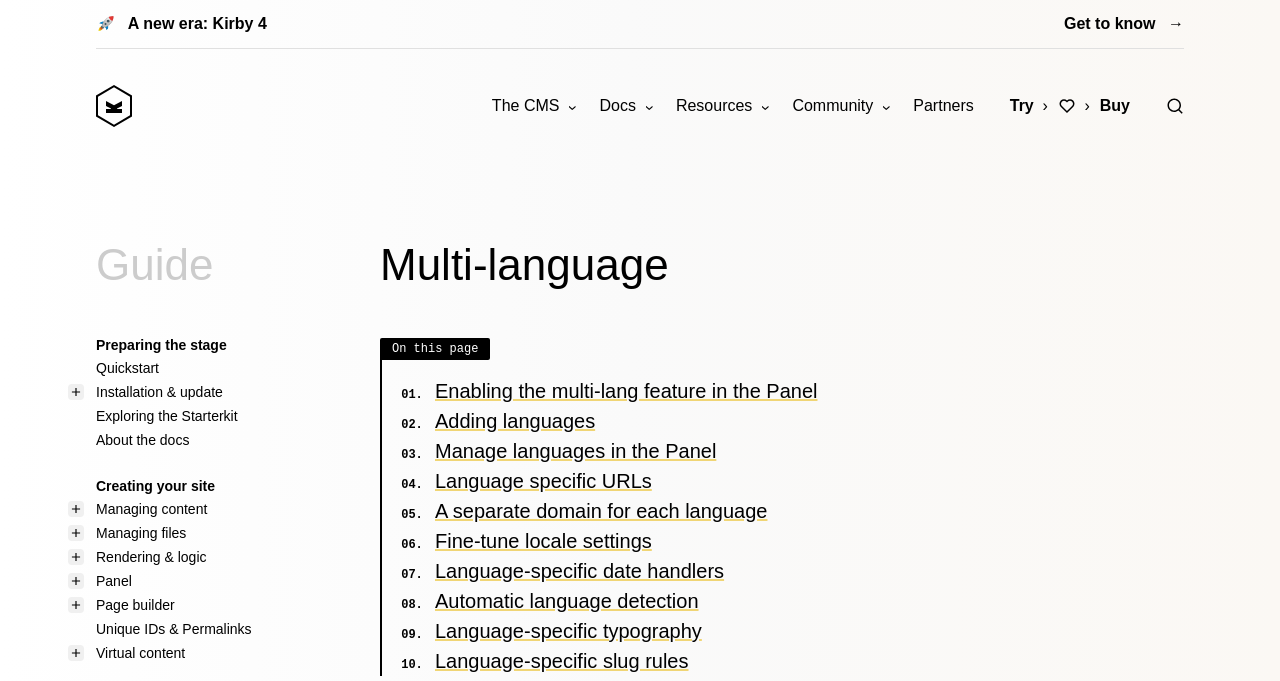Using the provided element description: "Fine-tune locale settings", identify the bounding box coordinates. The coordinates should be four floats between 0 and 1 in the order [left, top, right, bottom].

[0.34, 0.772, 0.509, 0.816]